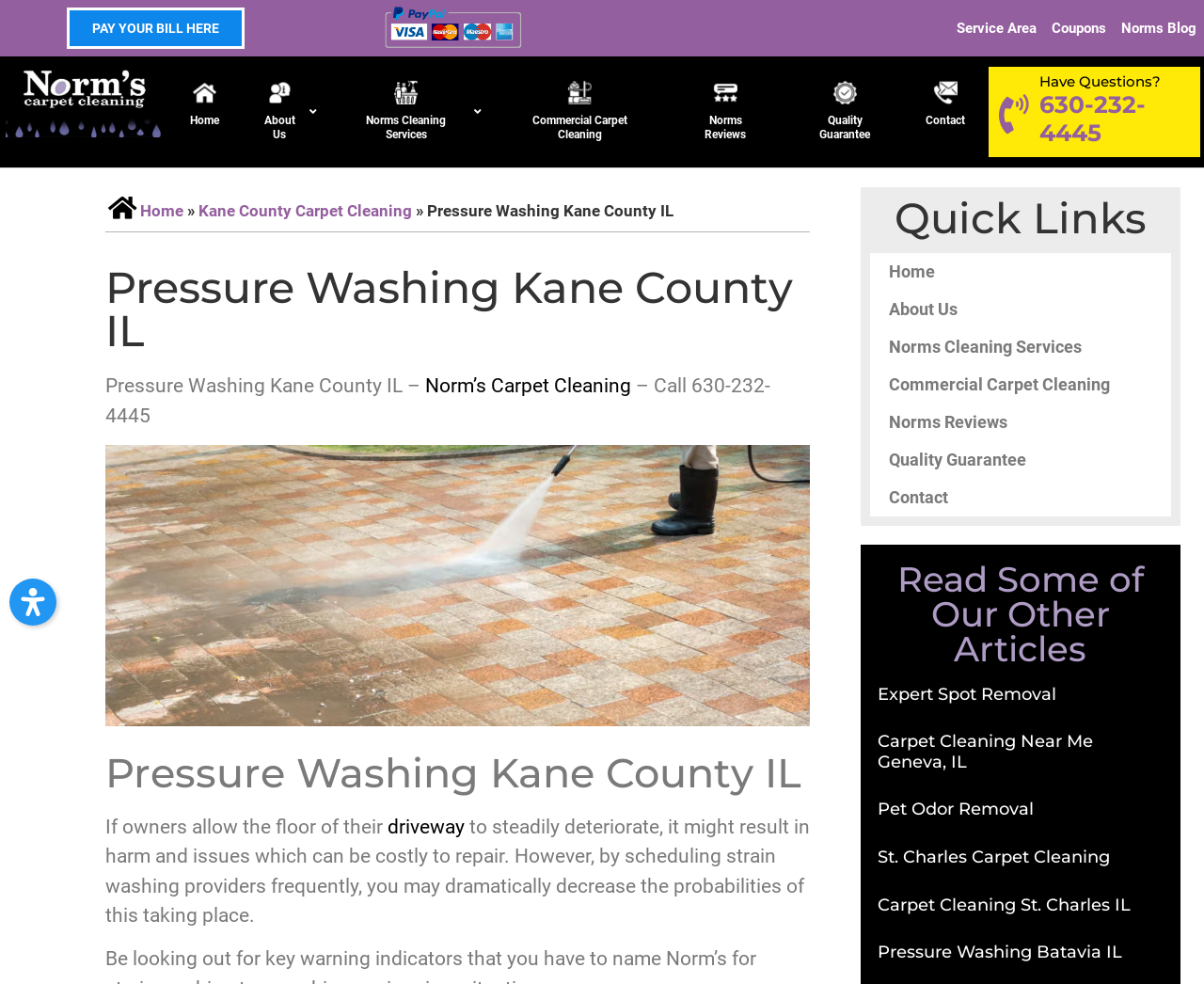Bounding box coordinates are specified in the format (top-left x, top-left y, bottom-right x, bottom-right y). All values are floating point numbers bounded between 0 and 1. Please provide the bounding box coordinate of the region this sentence describes: St. Charles Carpet Cleaning

[0.729, 0.86, 0.922, 0.882]